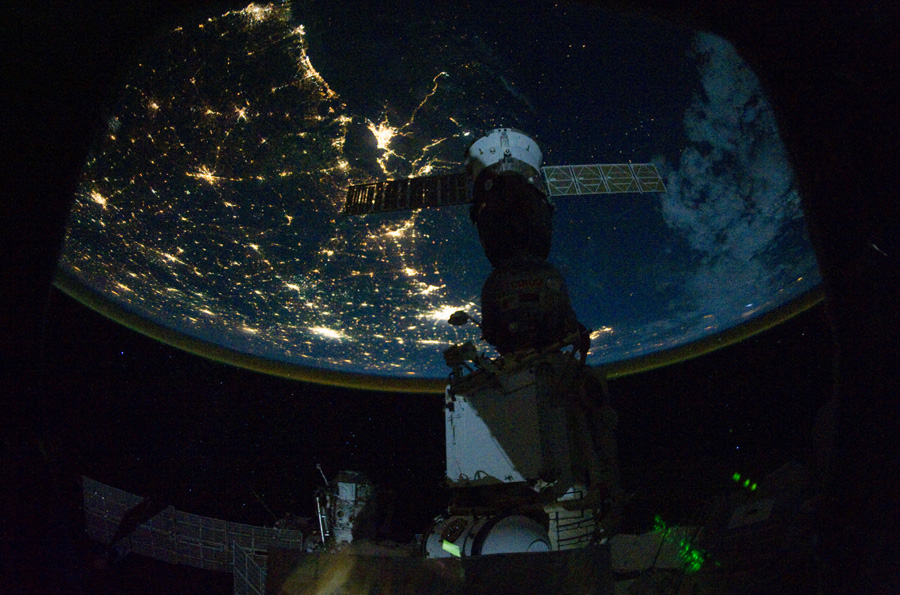Please examine the image and answer the question with a detailed explanation:
On what date was this image featured as the Astronomy Picture of the Day?

The caption provides the specific date, November 4, 2010, when this image was featured as the Astronomy Picture of the Day, giving us a precise timestamp for the event.